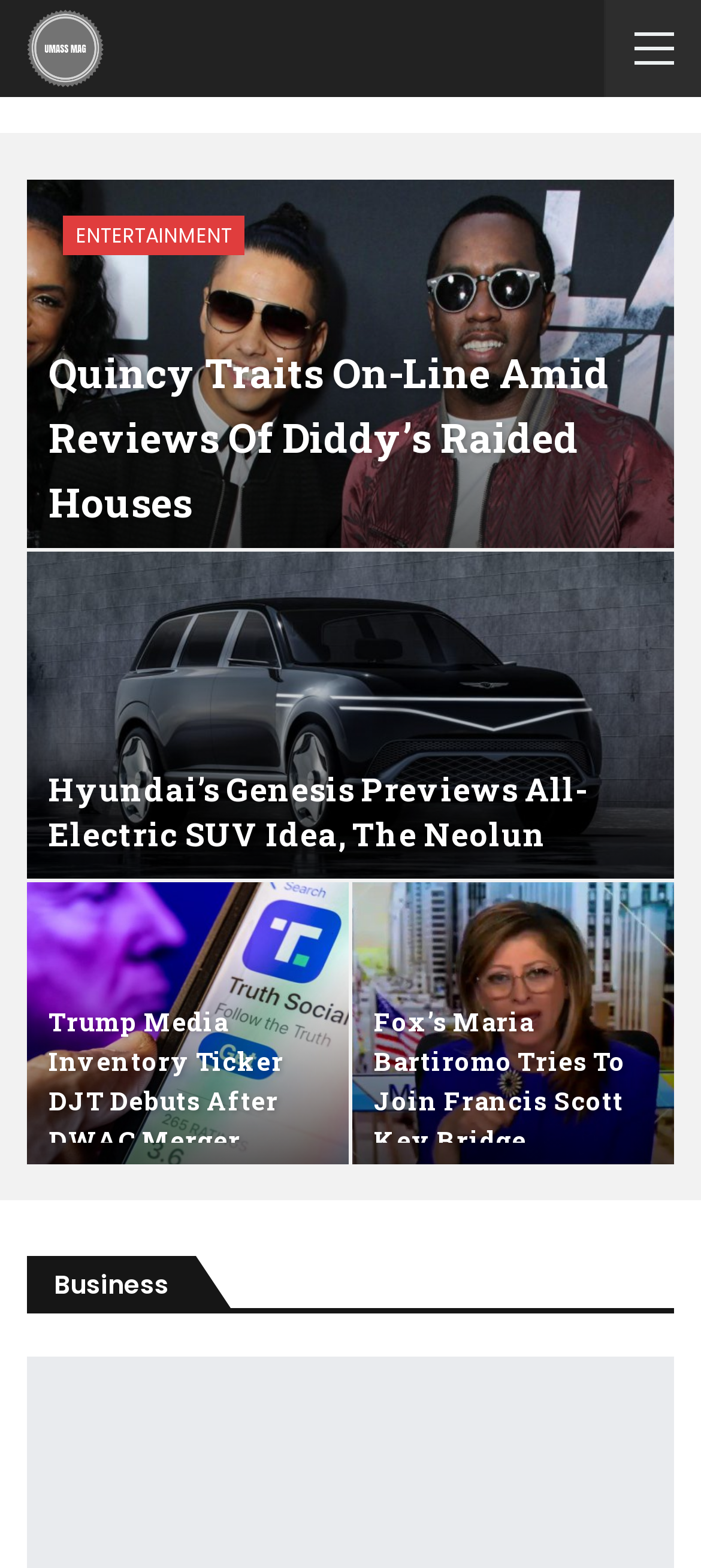Show me the bounding box coordinates of the clickable region to achieve the task as per the instruction: "Browse Business section".

[0.038, 0.805, 0.279, 0.832]